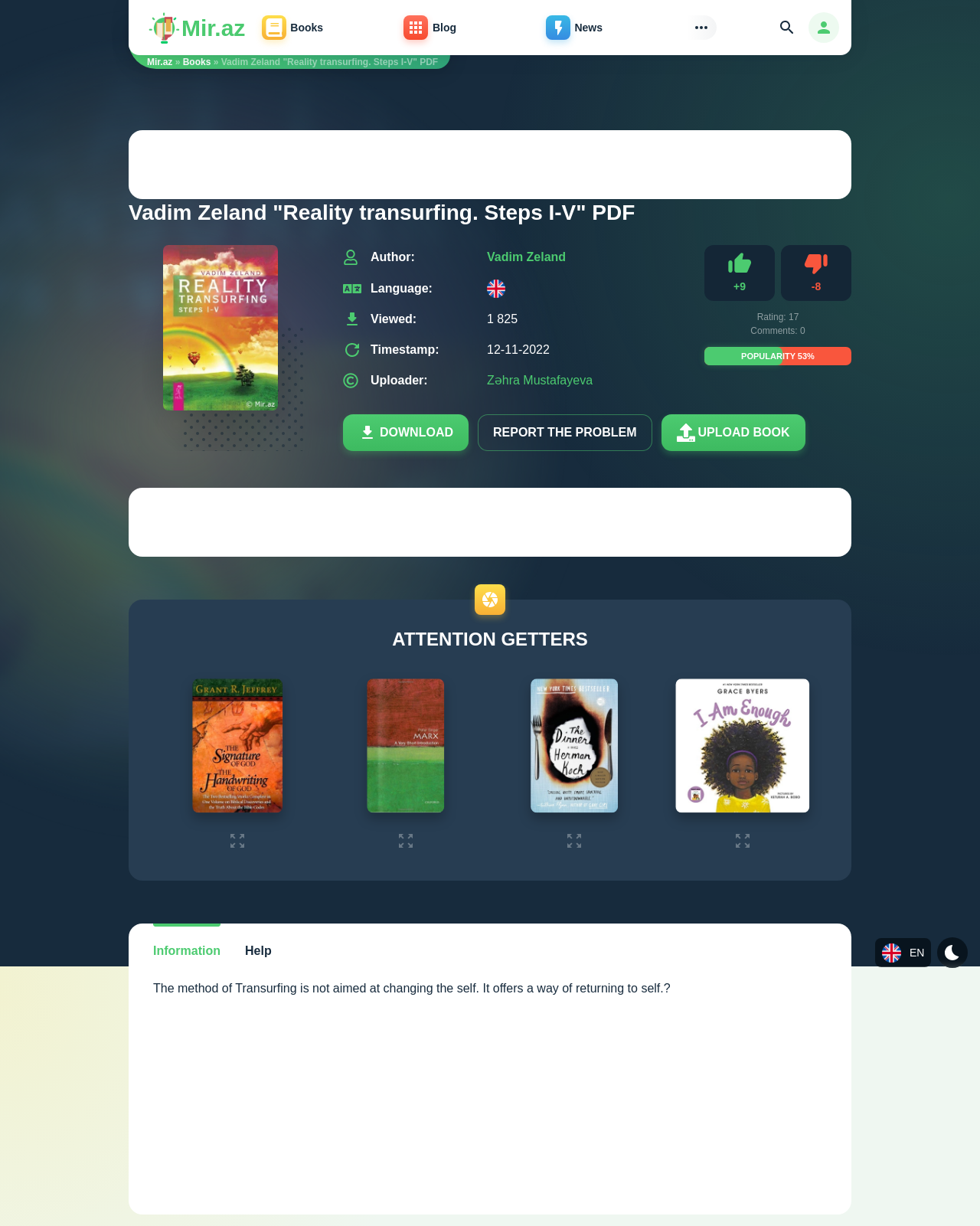Please locate the bounding box coordinates for the element that should be clicked to achieve the following instruction: "View the book details of 'Grant R. Jeffrey "The Signature of God, The Handwriting of God" PDF'". Ensure the coordinates are given as four float numbers between 0 and 1, i.e., [left, top, right, bottom].

[0.156, 0.546, 0.328, 0.671]